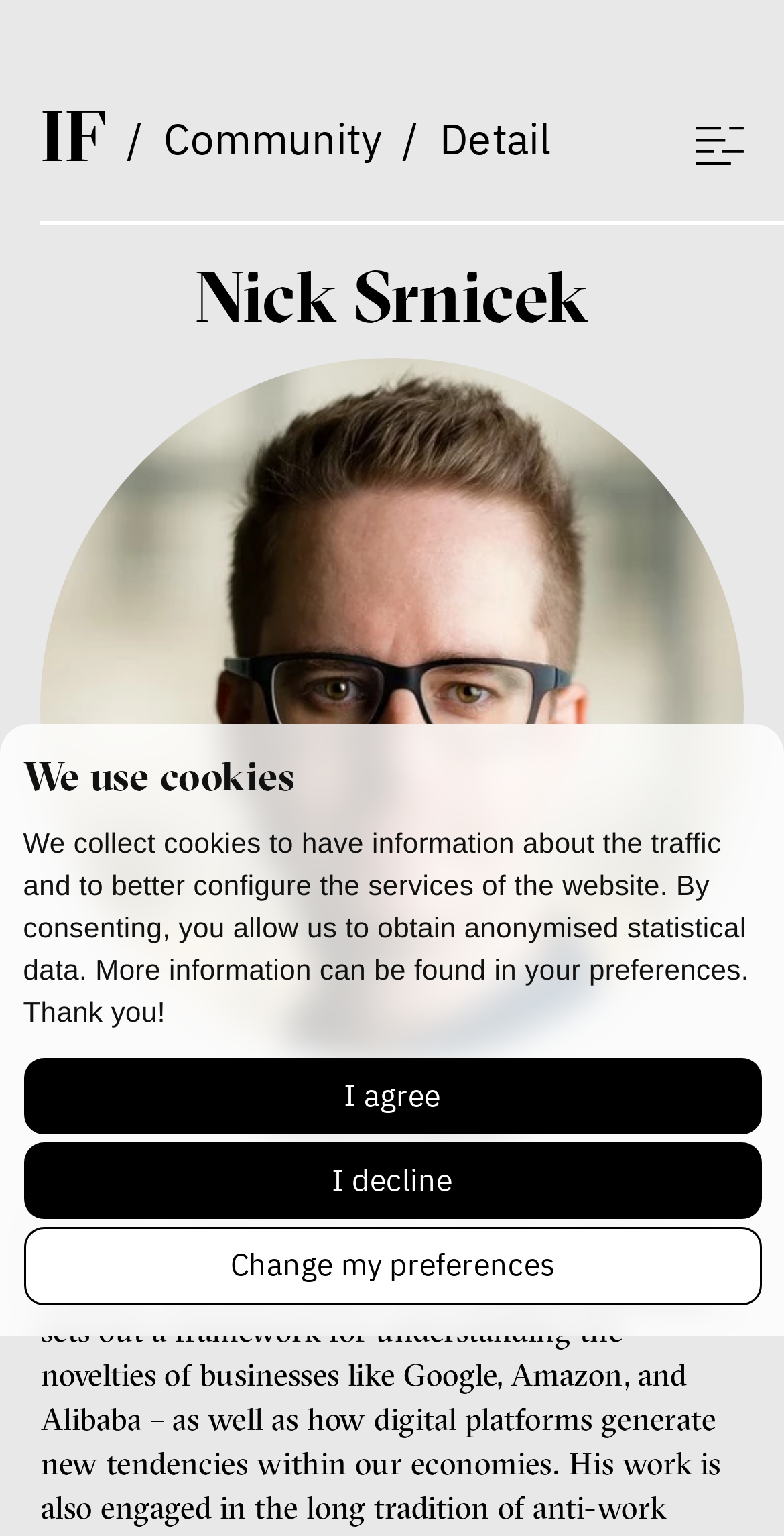Determine the bounding box coordinates of the area to click in order to meet this instruction: "Click the 'Platform Capitalism' book link".

[0.589, 0.825, 0.912, 0.85]